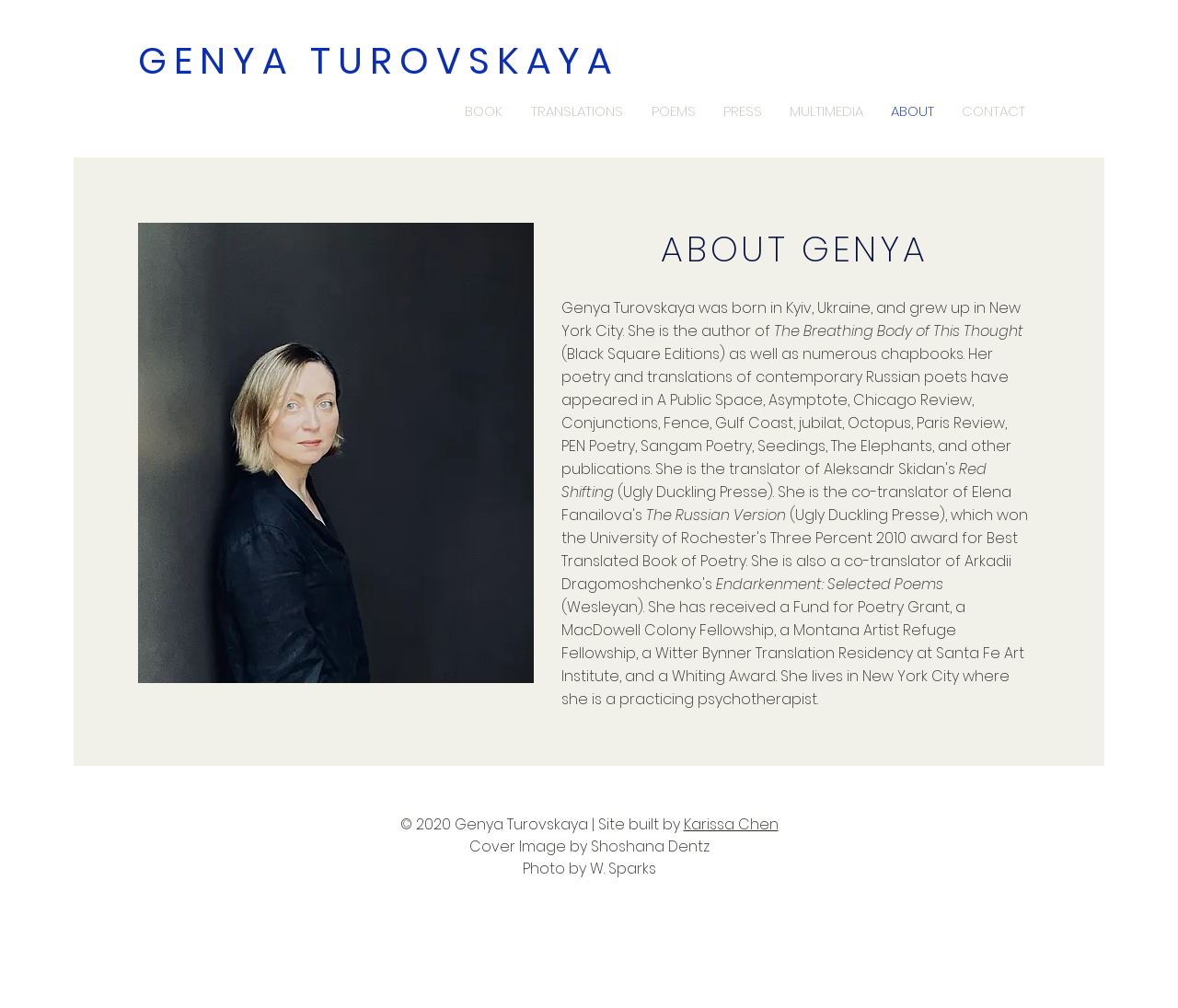Give a one-word or short phrase answer to the question: 
What is the name of the image file on the webpage?

IMG_3119.jpeg